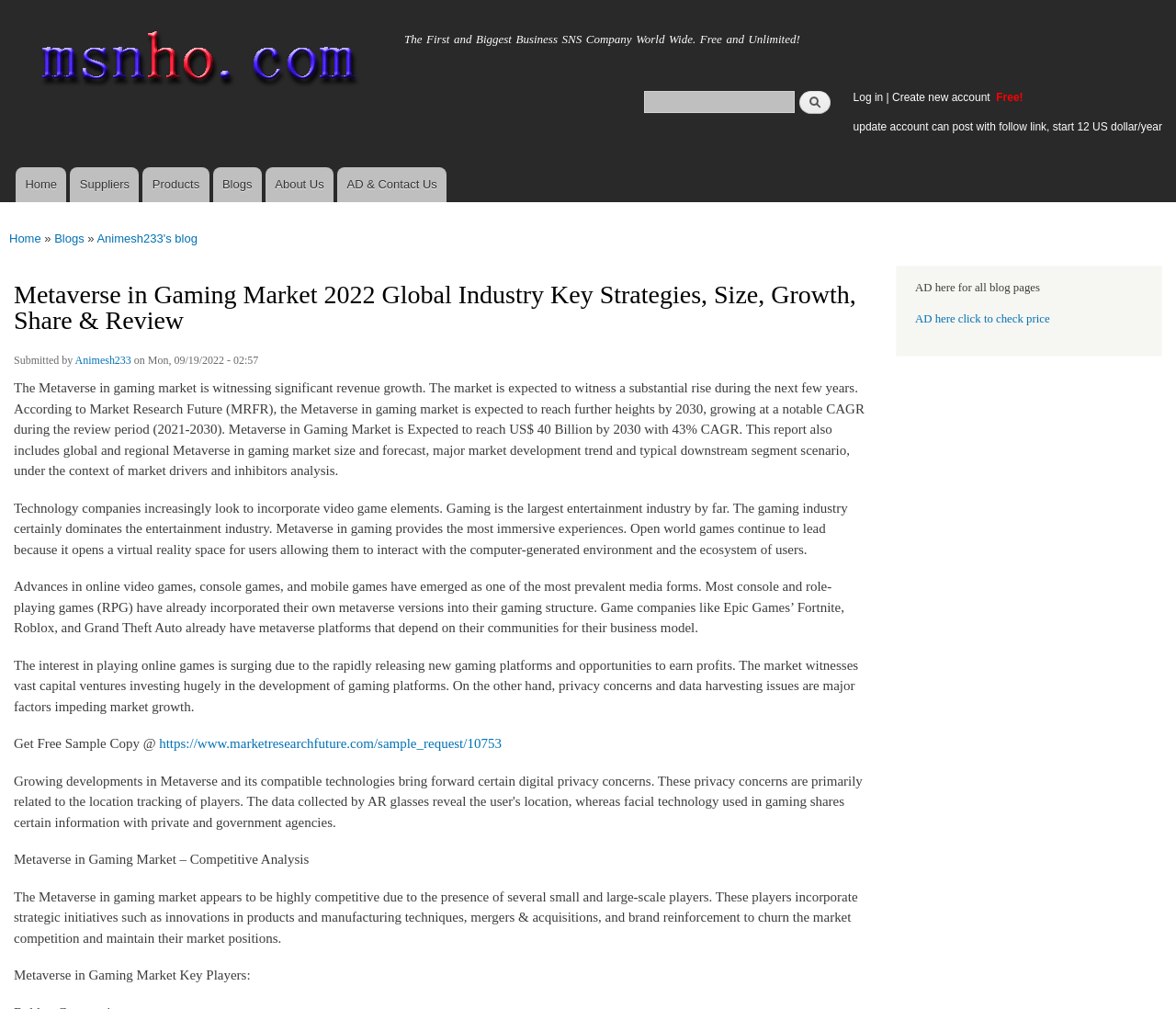Find the bounding box coordinates of the clickable region needed to perform the following instruction: "Go to the home page". The coordinates should be provided as four float numbers between 0 and 1, i.e., [left, top, right, bottom].

[0.0, 0.0, 0.332, 0.124]